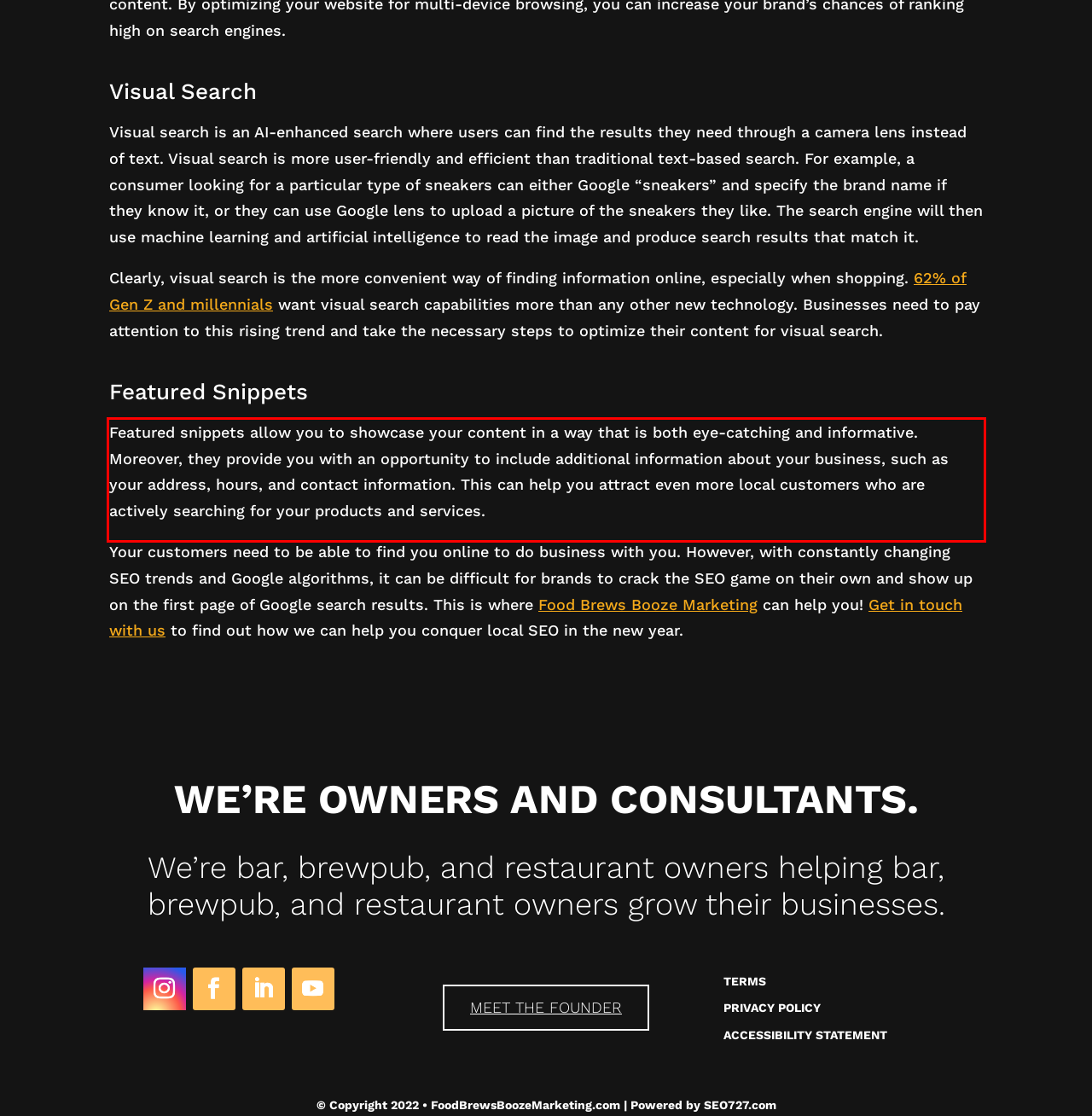In the given screenshot, locate the red bounding box and extract the text content from within it.

Featured snippets allow you to showcase your content in a way that is both eye-catching and informative. Moreover, they provide you with an opportunity to include additional information about your business, such as your address, hours, and contact information. This can help you attract even more local customers who are actively searching for your products and services.